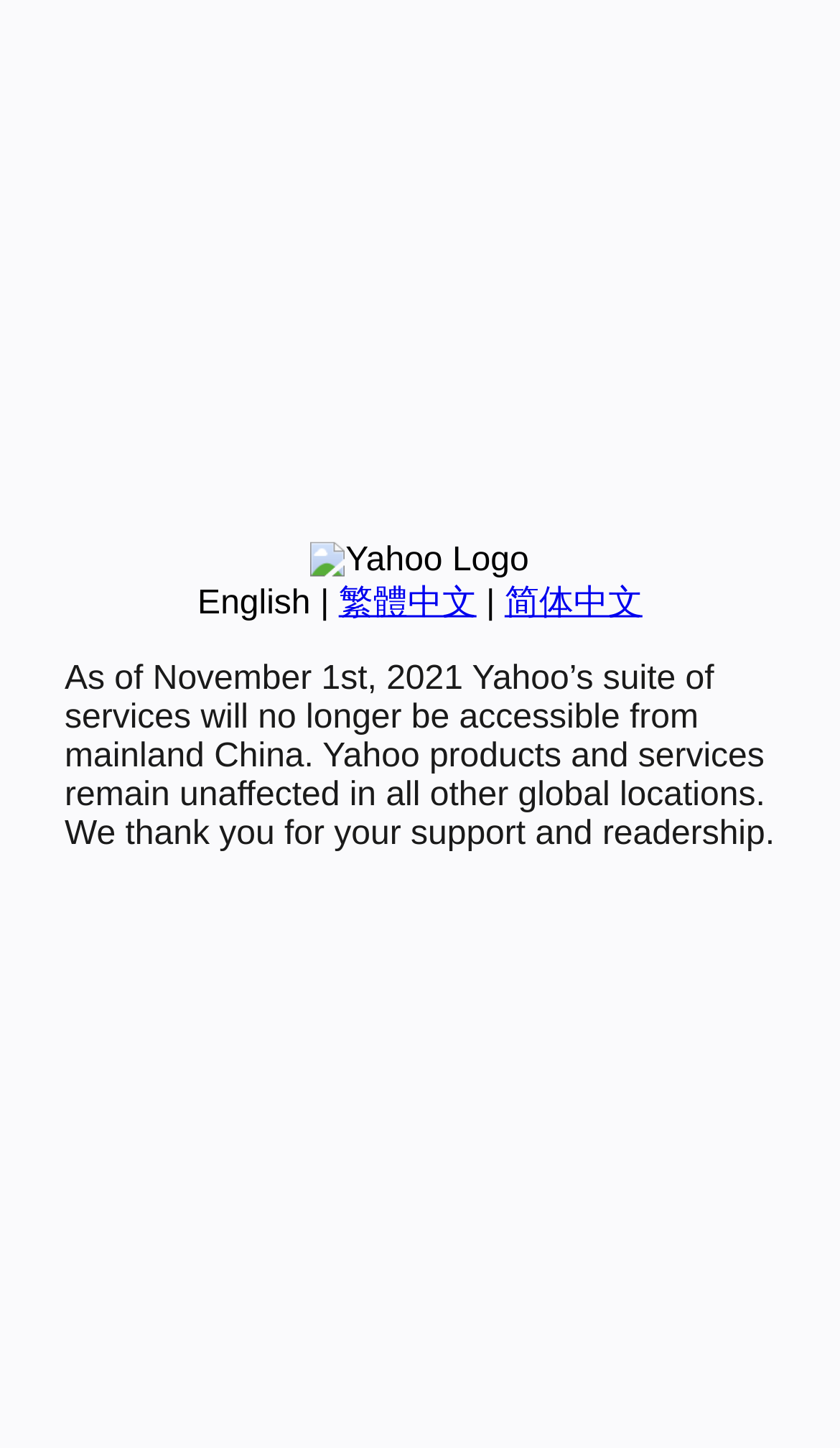Based on the element description: "FAQ", identify the bounding box coordinates for this UI element. The coordinates must be four float numbers between 0 and 1, listed as [left, top, right, bottom].

None